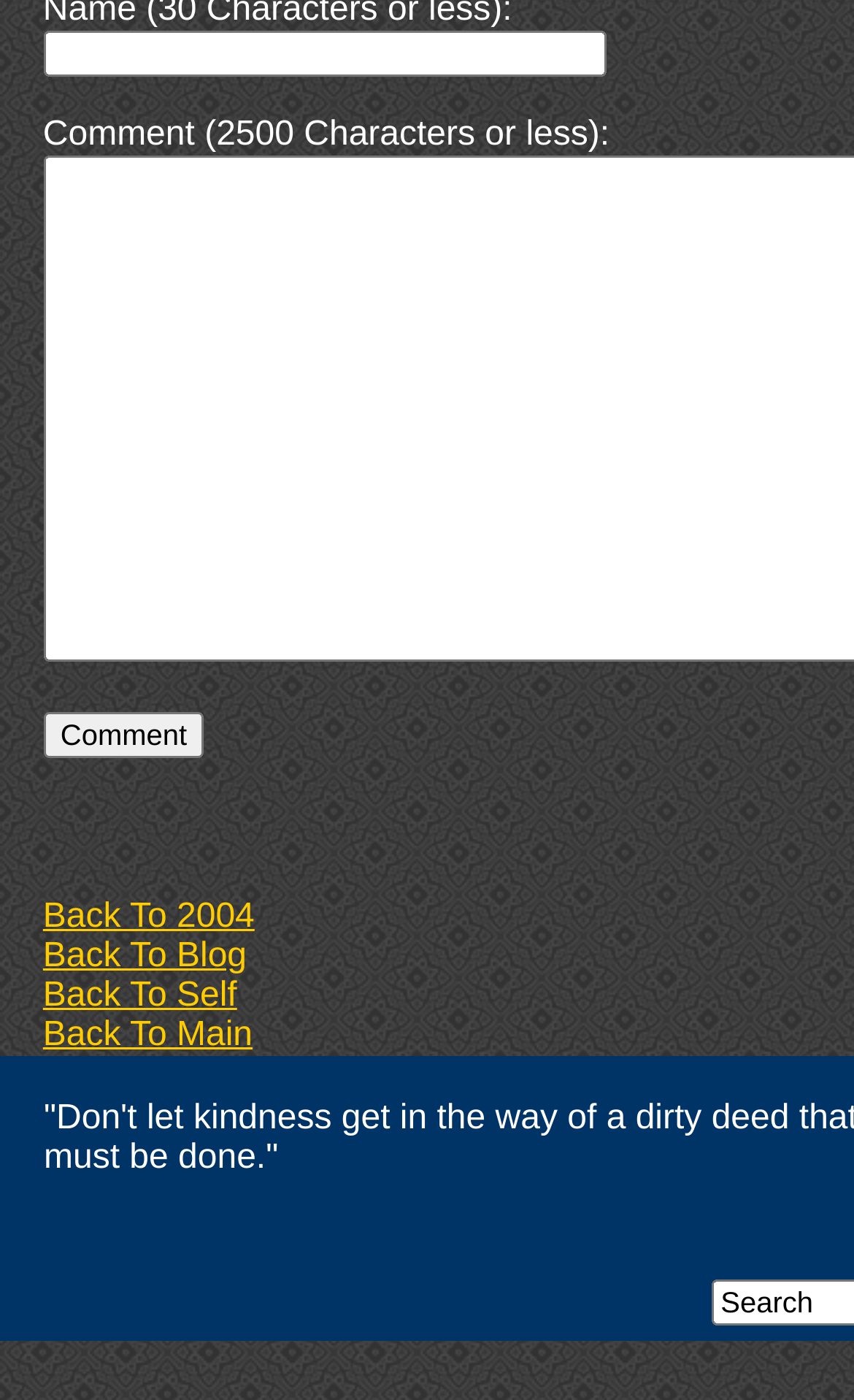What is the purpose of the textbox?
Kindly answer the question with as much detail as you can.

The textbox is required and has a label 'Comment (2500 Characters or less):', indicating that it is used to input a comment, and the 'Comment' button next to it suggests that the purpose of the textbox is to enter a comment.